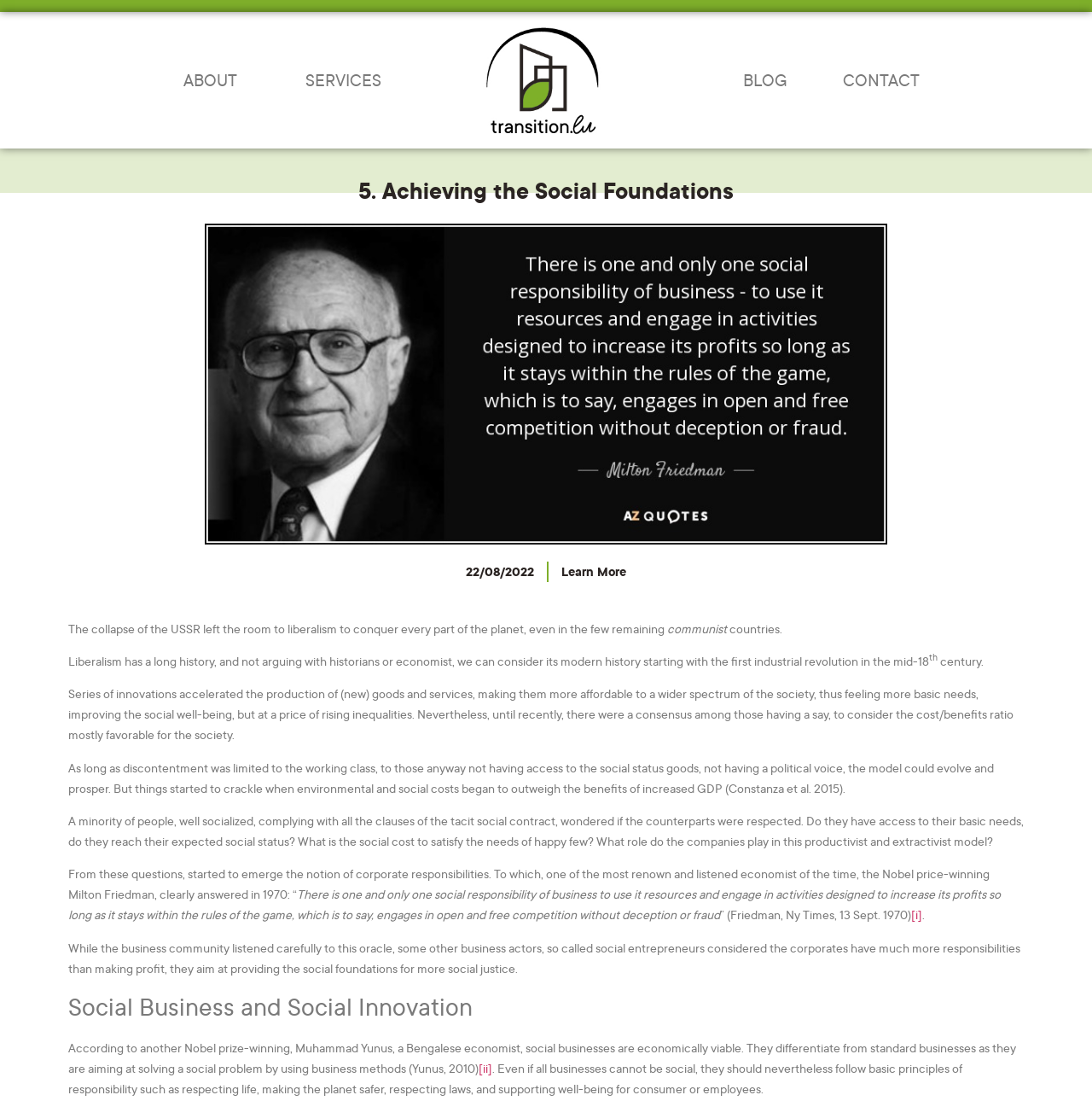Please determine the headline of the webpage and provide its content.

5. Achieving the Social Foundations